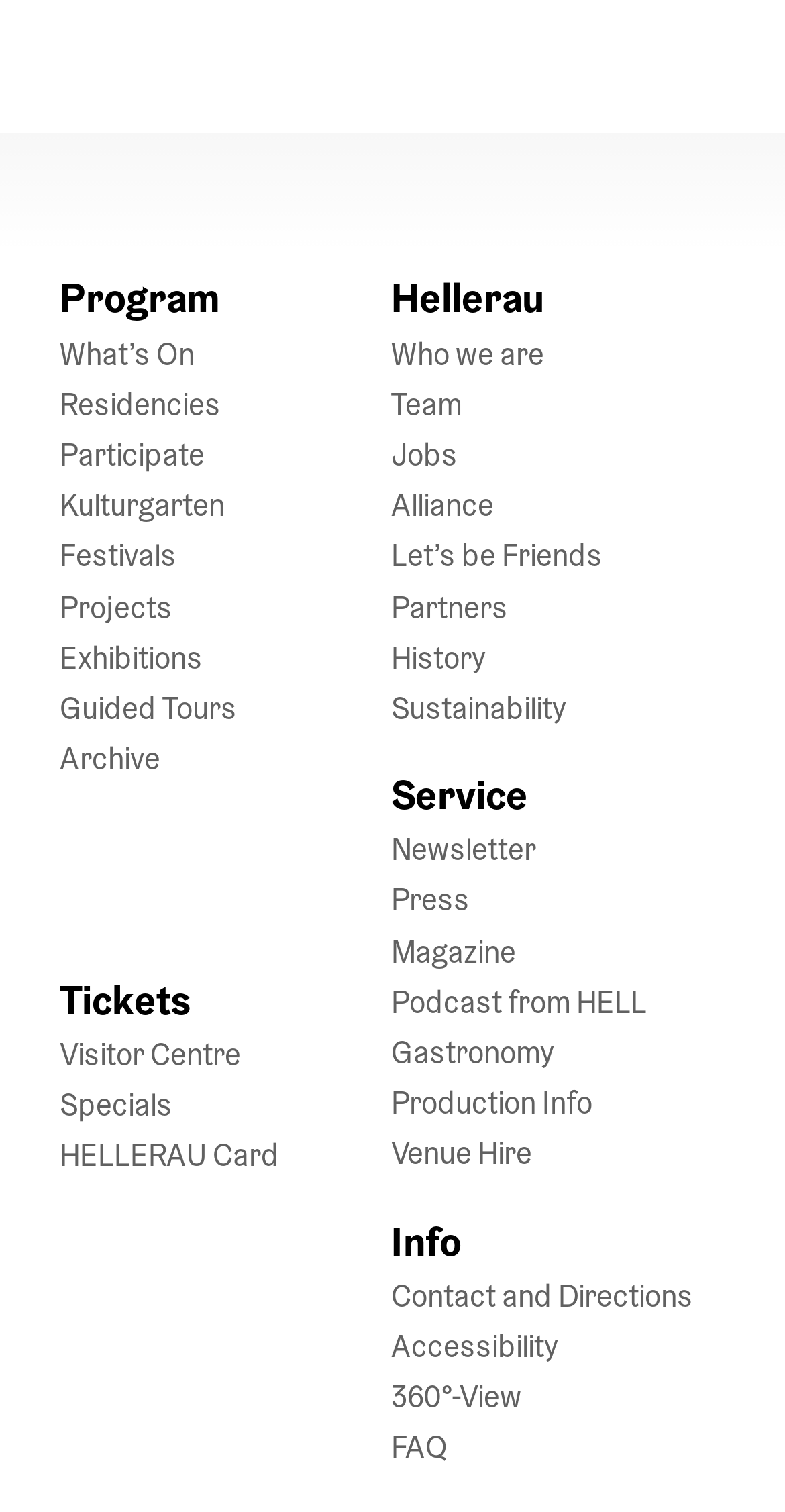Please give a concise answer to this question using a single word or phrase: 
How many links are related to Hellerau?

3